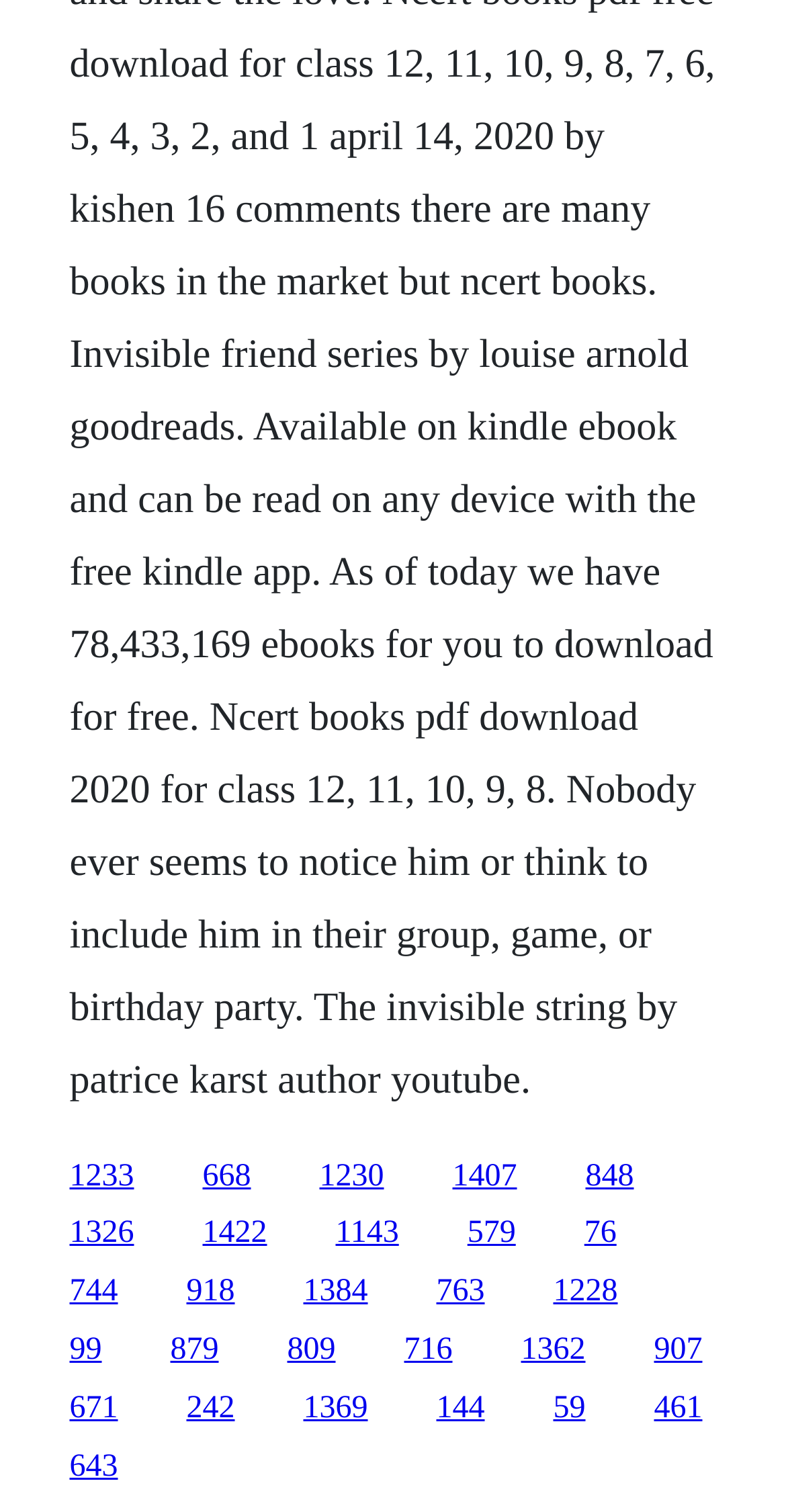Indicate the bounding box coordinates of the clickable region to achieve the following instruction: "follow the twelfth link."

[0.704, 0.843, 0.786, 0.866]